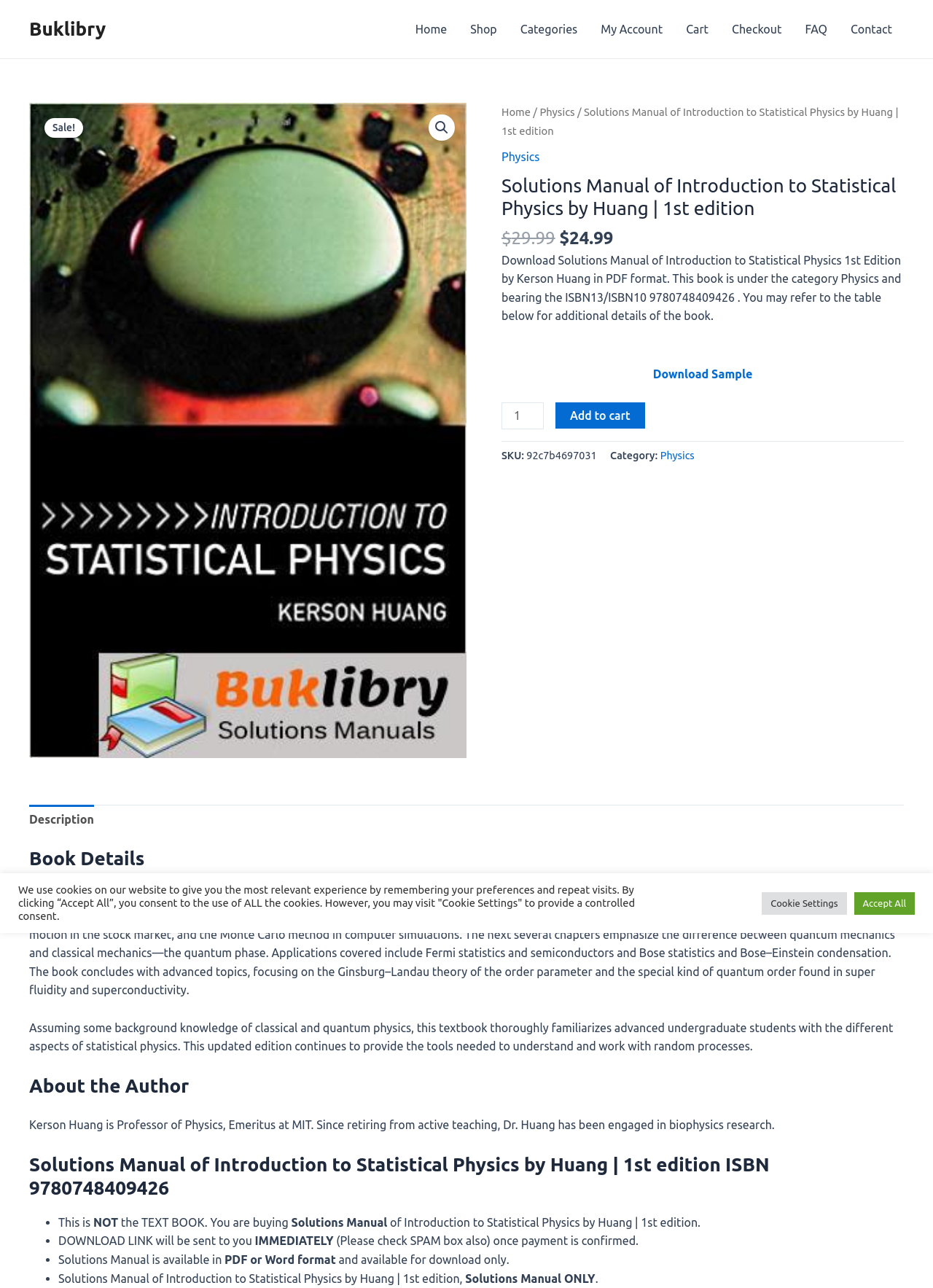Find the bounding box coordinates of the element I should click to carry out the following instruction: "View the sitemap".

None